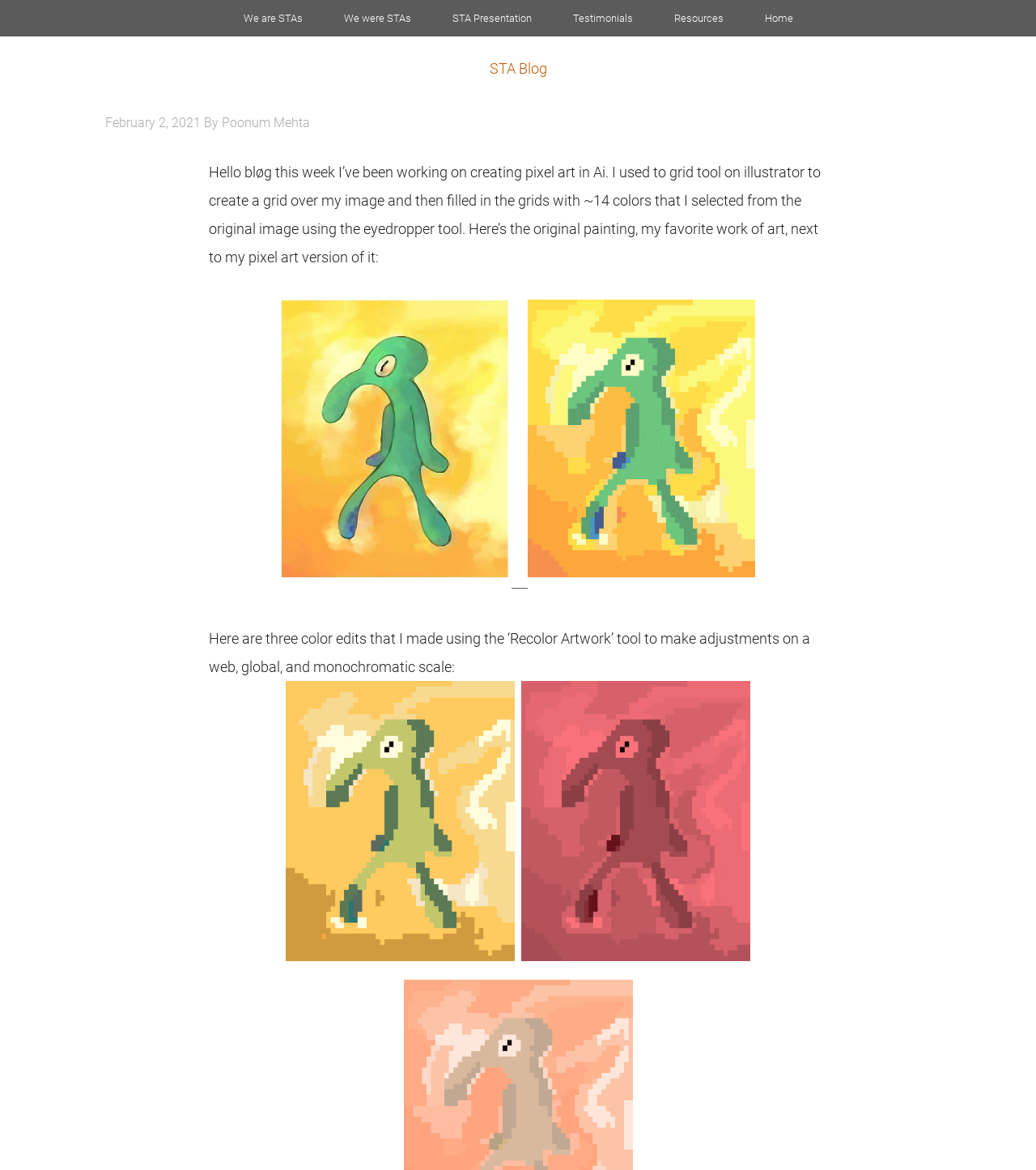Identify the bounding box coordinates of the section to be clicked to complete the task described by the following instruction: "go to the Resources page". The coordinates should be four float numbers between 0 and 1, formatted as [left, top, right, bottom].

[0.632, 0.0, 0.717, 0.031]